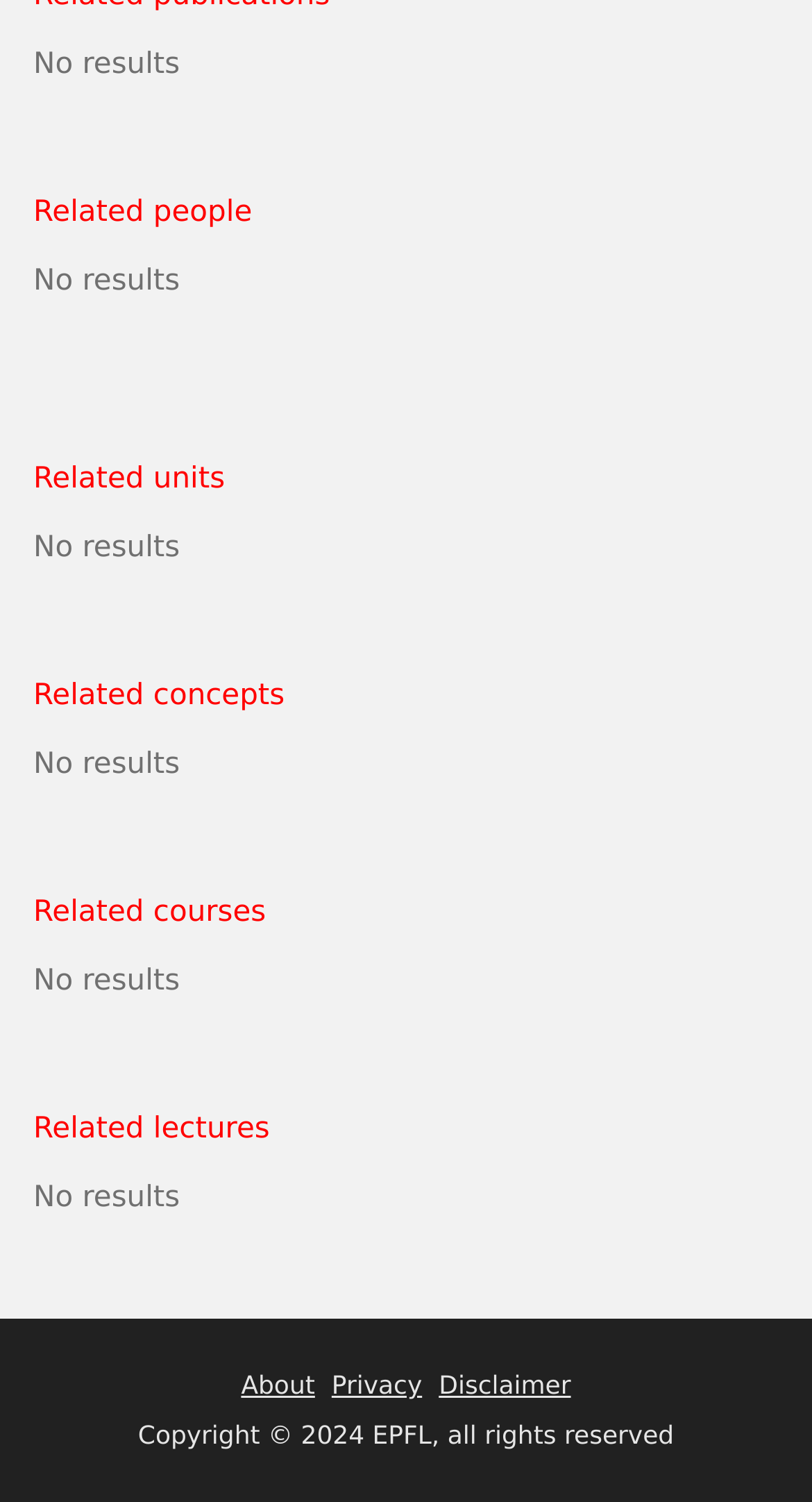Based on the image, please respond to the question with as much detail as possible:
How many 'No results' messages are there?

I counted the number of 'No results' messages on the webpage, and there are two instances of it, one at the top and another in the middle.